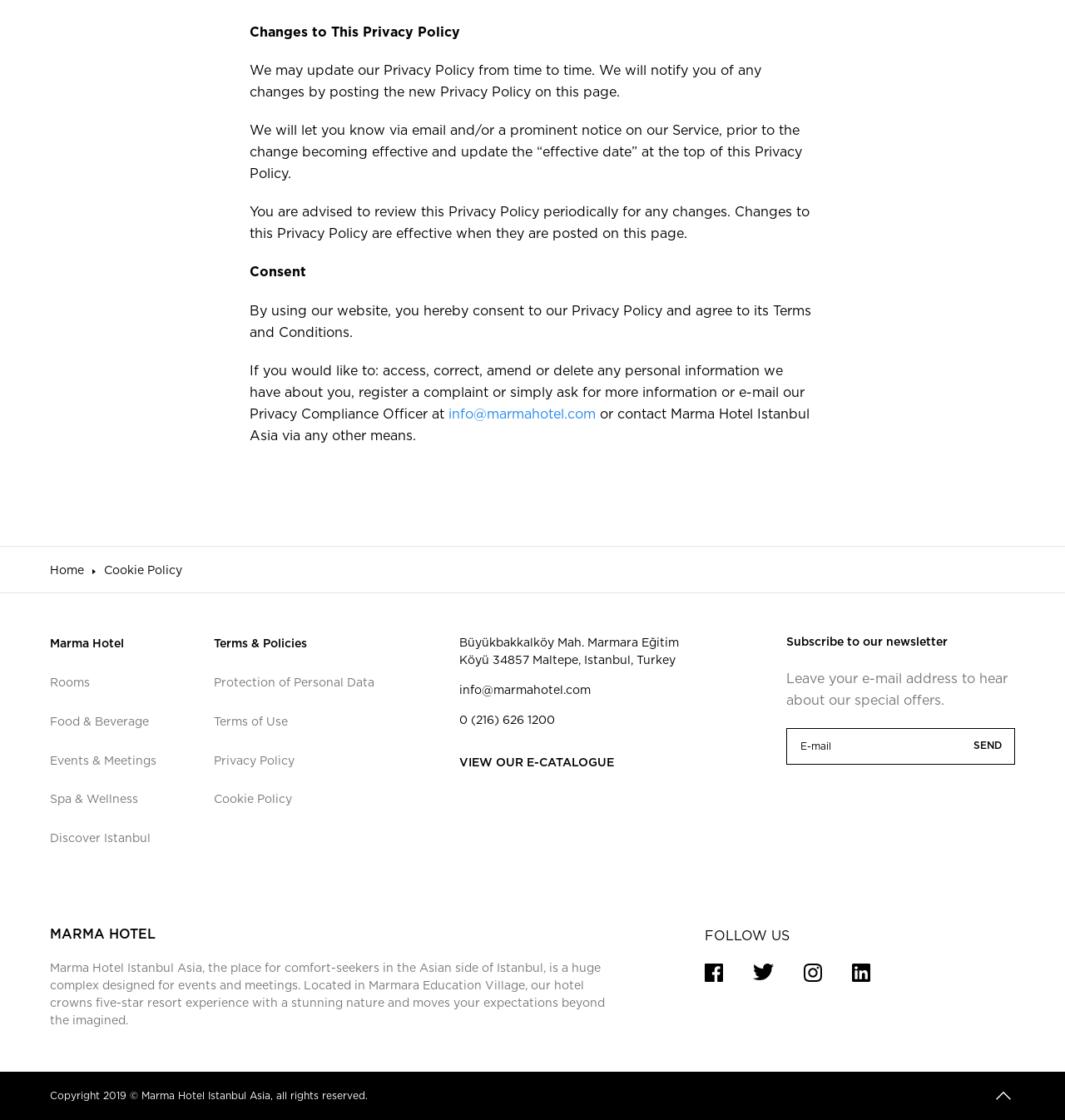What is the phone number of Marma Hotel Istanbul Asia?
Could you give a comprehensive explanation in response to this question?

I found the phone number by looking at the link that says '0 (216) 626 1200' which is located in the group element with the hotel's address.